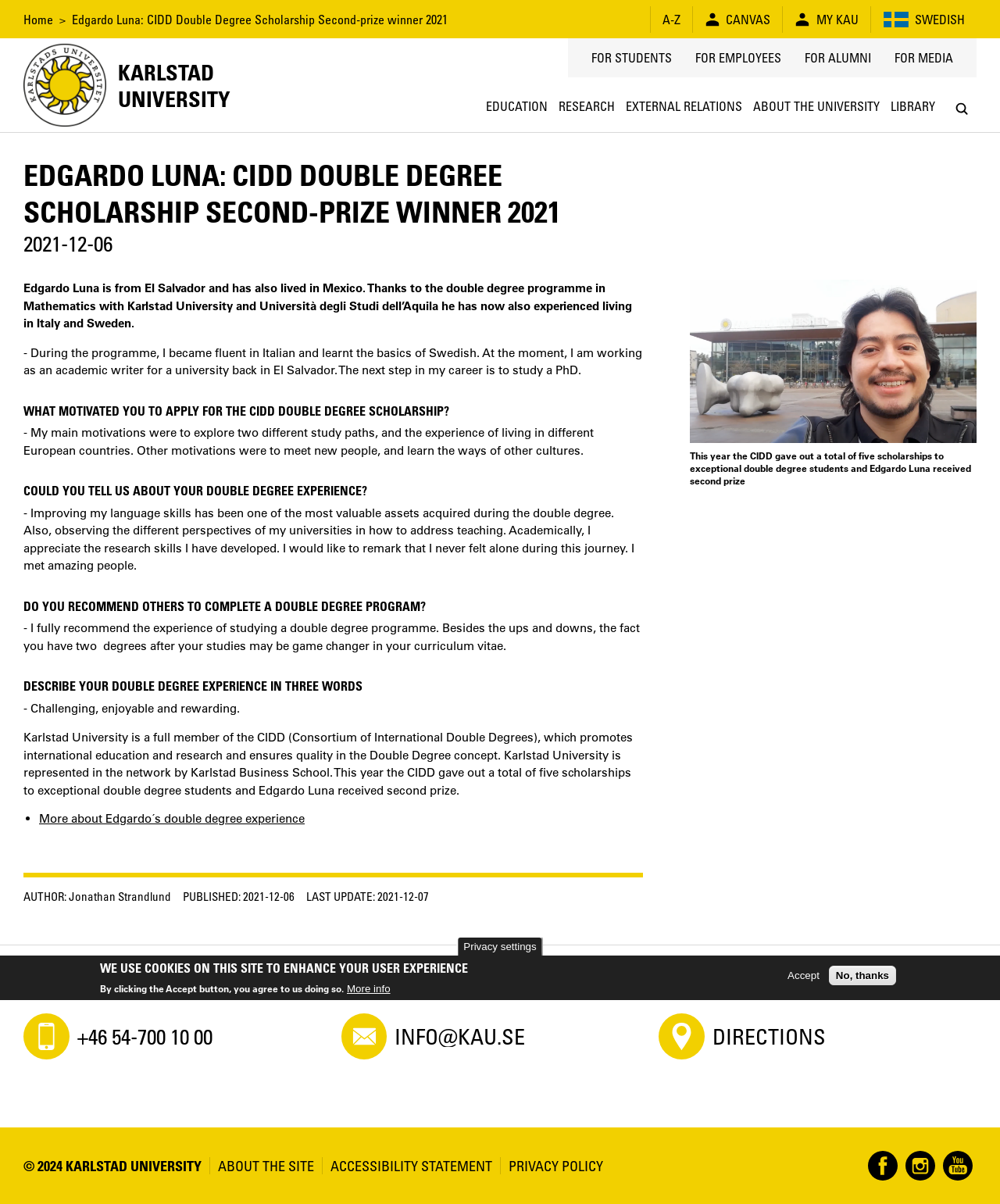Please specify the bounding box coordinates of the region to click in order to perform the following instruction: "Click DISCLAIMER".

None